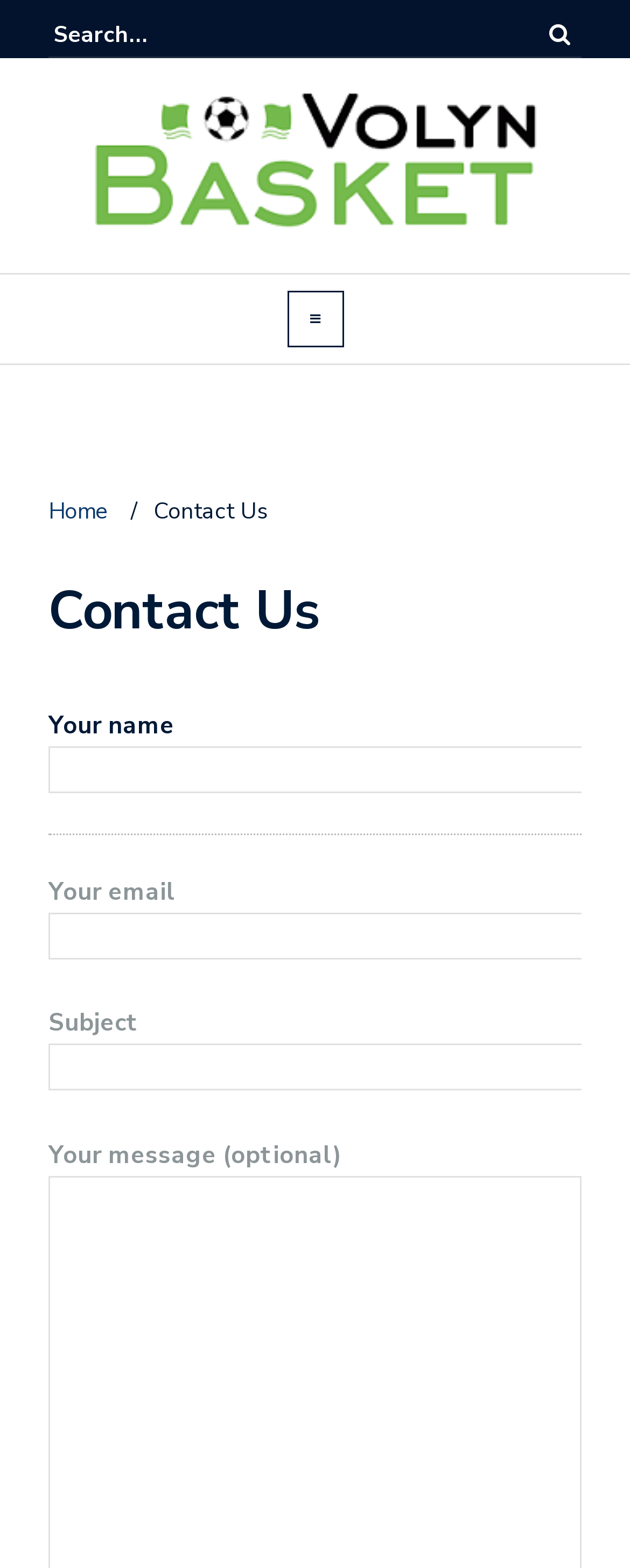How many form fields are there on this webpage?
Provide an in-depth and detailed explanation in response to the question.

By examining the webpage structure, I found four form fields: 'Your name', 'Your email', 'Subject', and 'Your message (optional)'.